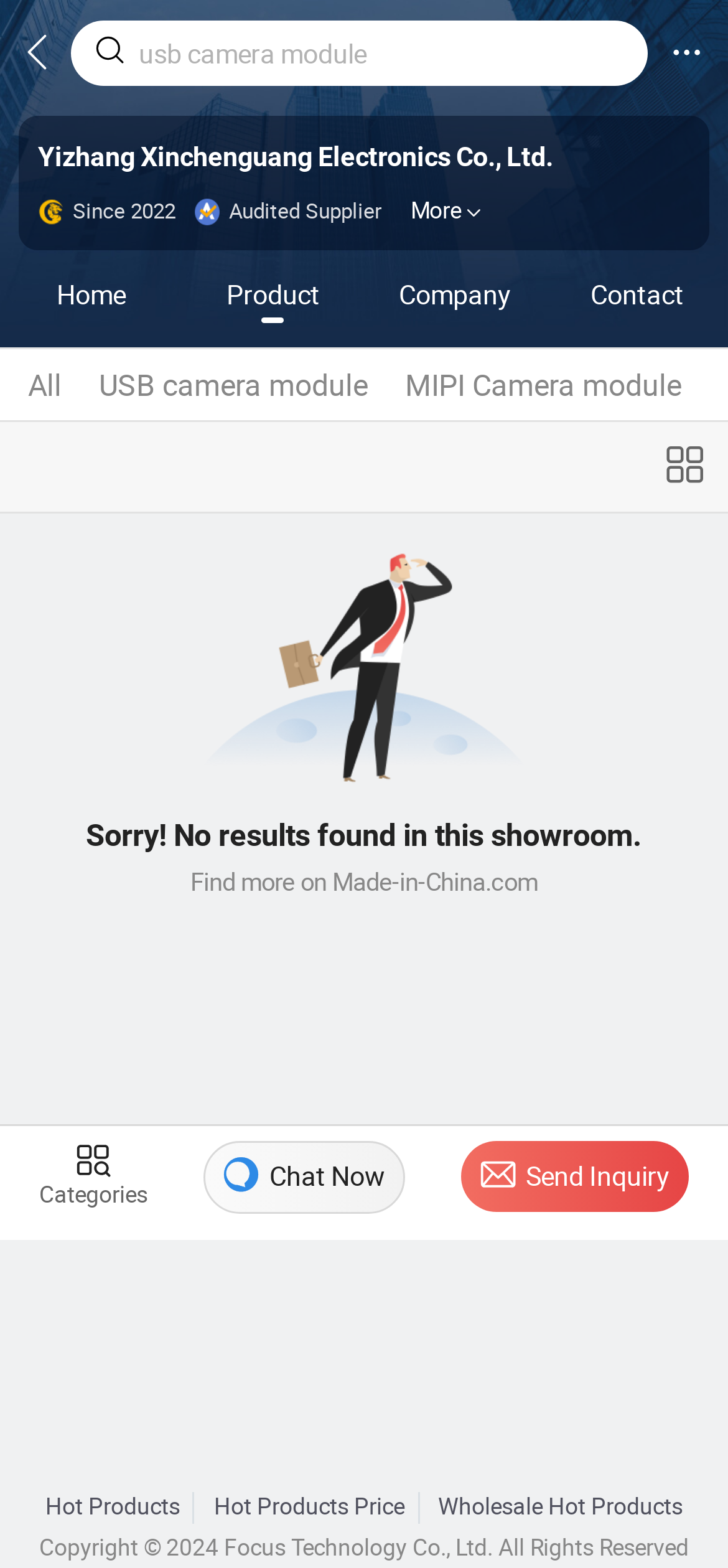Respond to the question below with a single word or phrase:
What is the current year?

2024